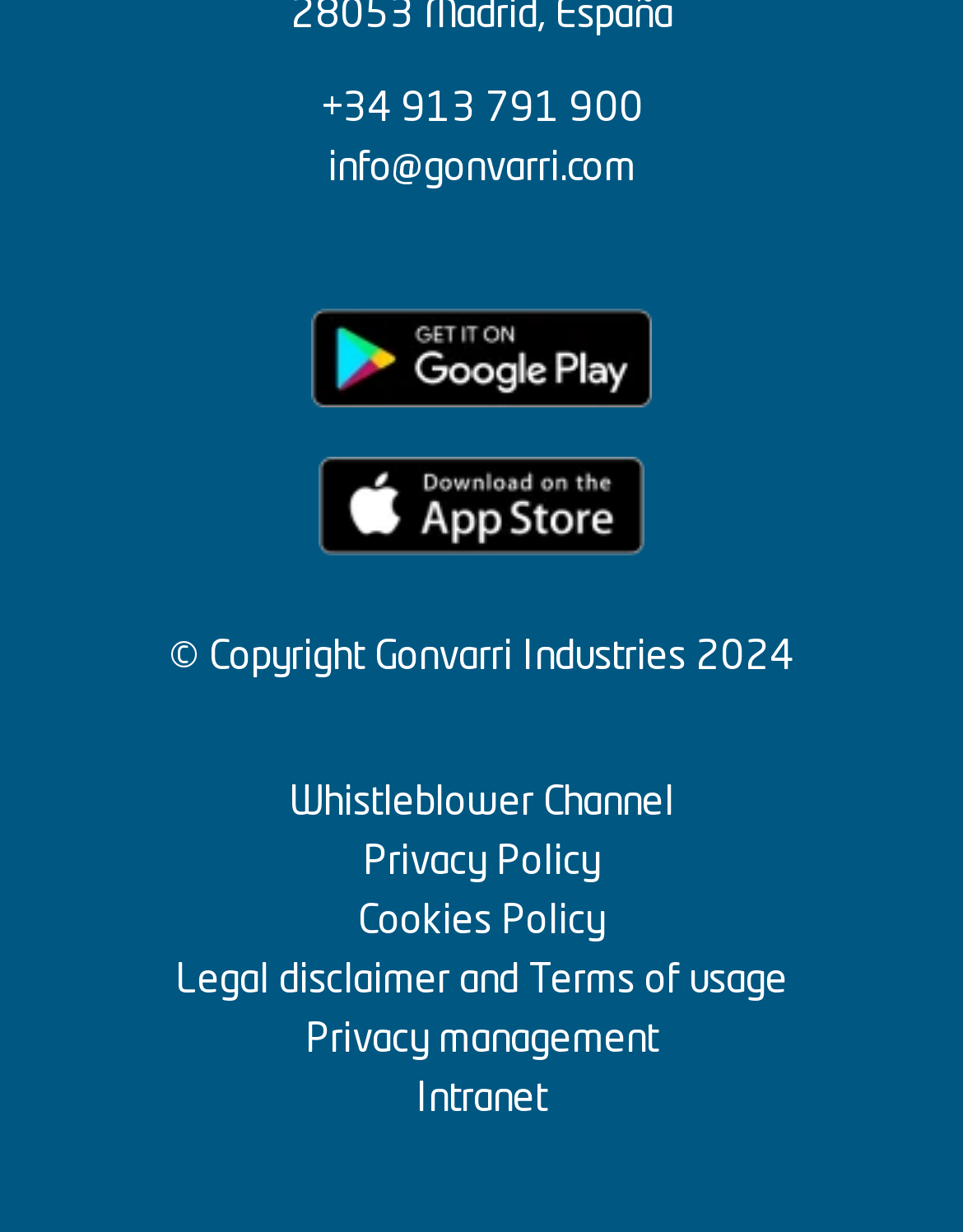Please specify the bounding box coordinates of the area that should be clicked to accomplish the following instruction: "Search for remote sustainability jobs". The coordinates should consist of four float numbers between 0 and 1, i.e., [left, top, right, bottom].

None